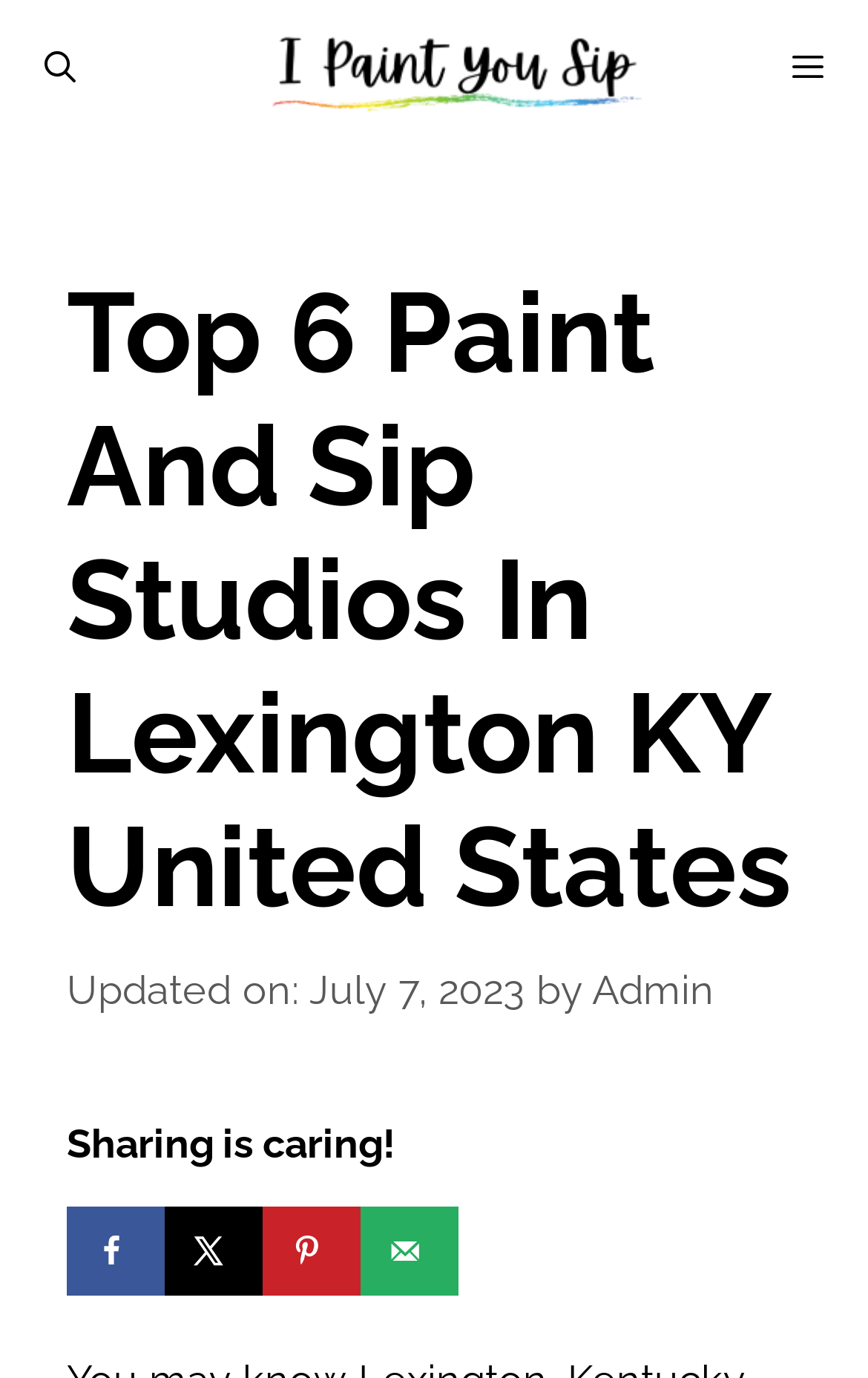Generate a thorough explanation of the webpage's elements.

This webpage is about exploring the top 6 paint and sip studios in Lexington, Kentucky. At the top left corner, there is a logo of "I Paint You Sip" which is also a clickable link. Next to it, on the top right corner, there is a "MENU" button and an "Open search" button. 

Below the top section, there is a main header that spans across the page, containing the title "Top 6 Paint And Sip Studios In Lexington KY United States". Below the title, there is a timestamp indicating that the content was updated on July 7, 2023, followed by the author's name "Admin". 

Further down, there is a section with a message "Sharing is caring!" and several social media sharing buttons, including "Share on Facebook", "Share on X", "Save to Pinterest", and "Send over email". Each of these buttons has a corresponding icon.